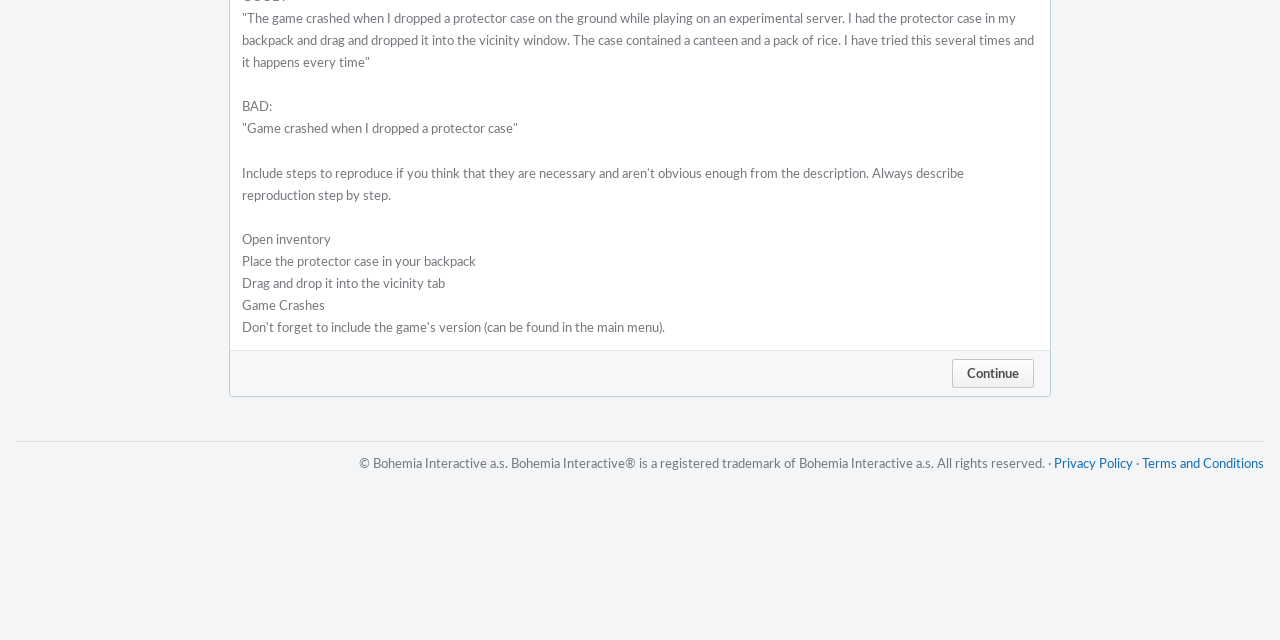Can you find the bounding box coordinates for the UI element given this description: "Privacy Policy"? Provide the coordinates as four float numbers between 0 and 1: [left, top, right, bottom].

[0.823, 0.71, 0.885, 0.738]